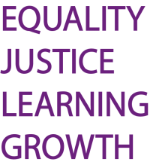Generate a descriptive account of all visible items and actions in the image.

This image features the powerful words "Equality, Justice, Learning, Growth" prominently displayed in a bold, purple font. Each term stands as a pillar of the mission and values upheld by the Alberta Network of Immigrant Women, which has been dedicated to connecting and empowering immigrant women since 1986. The design emphasizes the organization’s focus on fostering a community that encourages personal and collective advancement, advocating for social justice and inclusivity. This visual representation aligns with the Network's commitment to support immigrant women's integration and the enhancement of their societal roles, highlighting the importance of these core principles in their initiatives.